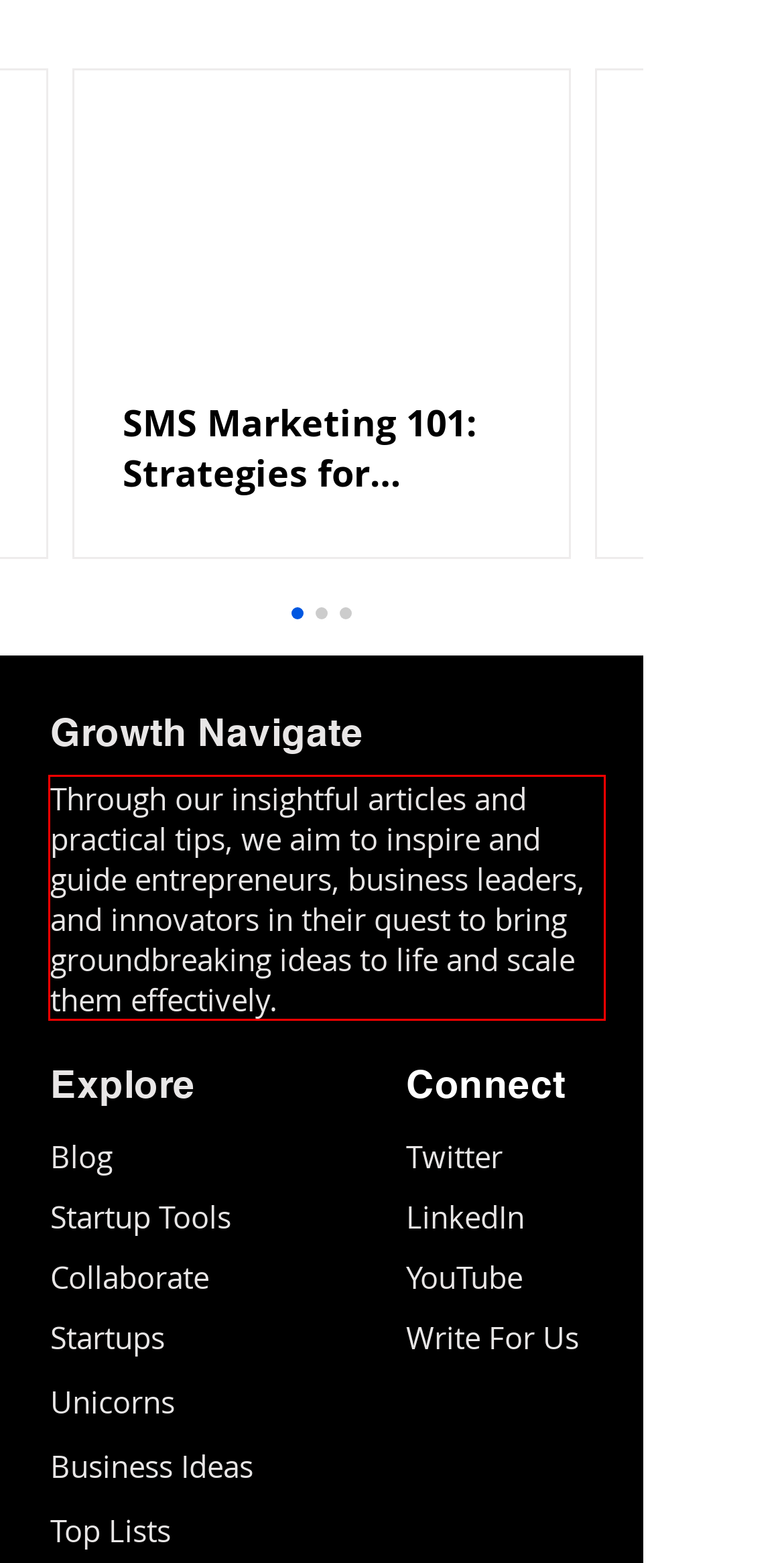Given a webpage screenshot with a red bounding box, perform OCR to read and deliver the text enclosed by the red bounding box.

Through our insightful articles and practical tips, we aim to inspire and guide entrepreneurs, business leaders, and innovators in their quest to bring groundbreaking ideas to life and scale them effectively.